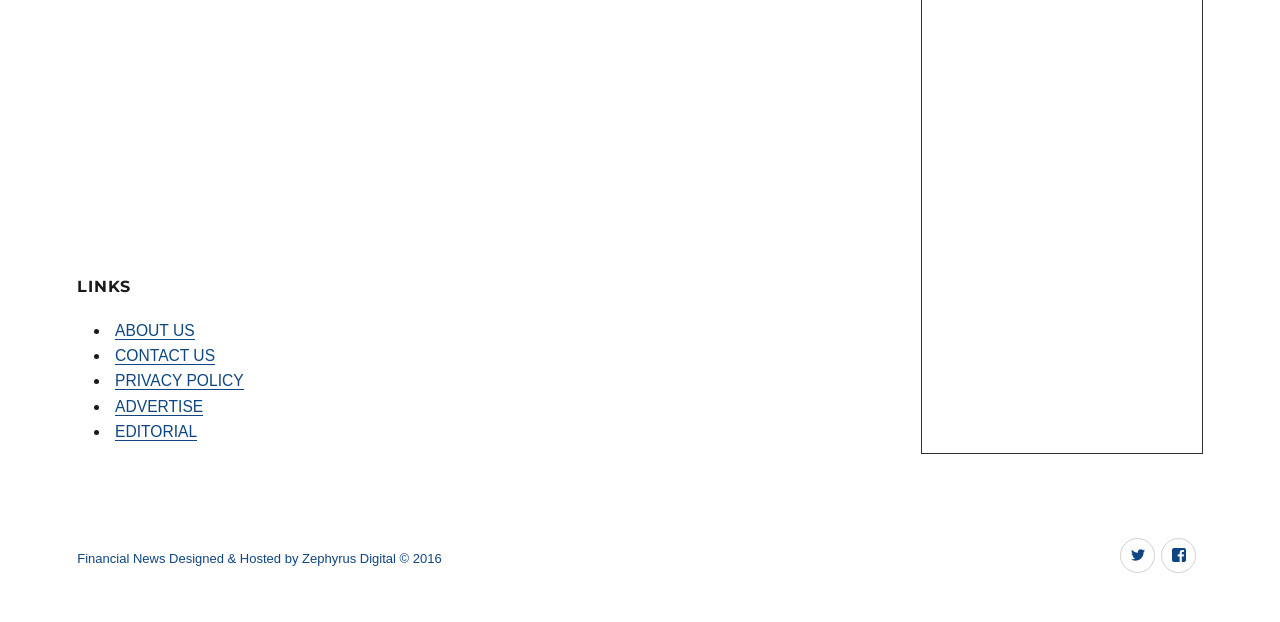Identify the bounding box coordinates for the element that needs to be clicked to fulfill this instruction: "Click on ABOUT US". Provide the coordinates in the format of four float numbers between 0 and 1: [left, top, right, bottom].

[0.09, 0.518, 0.152, 0.545]